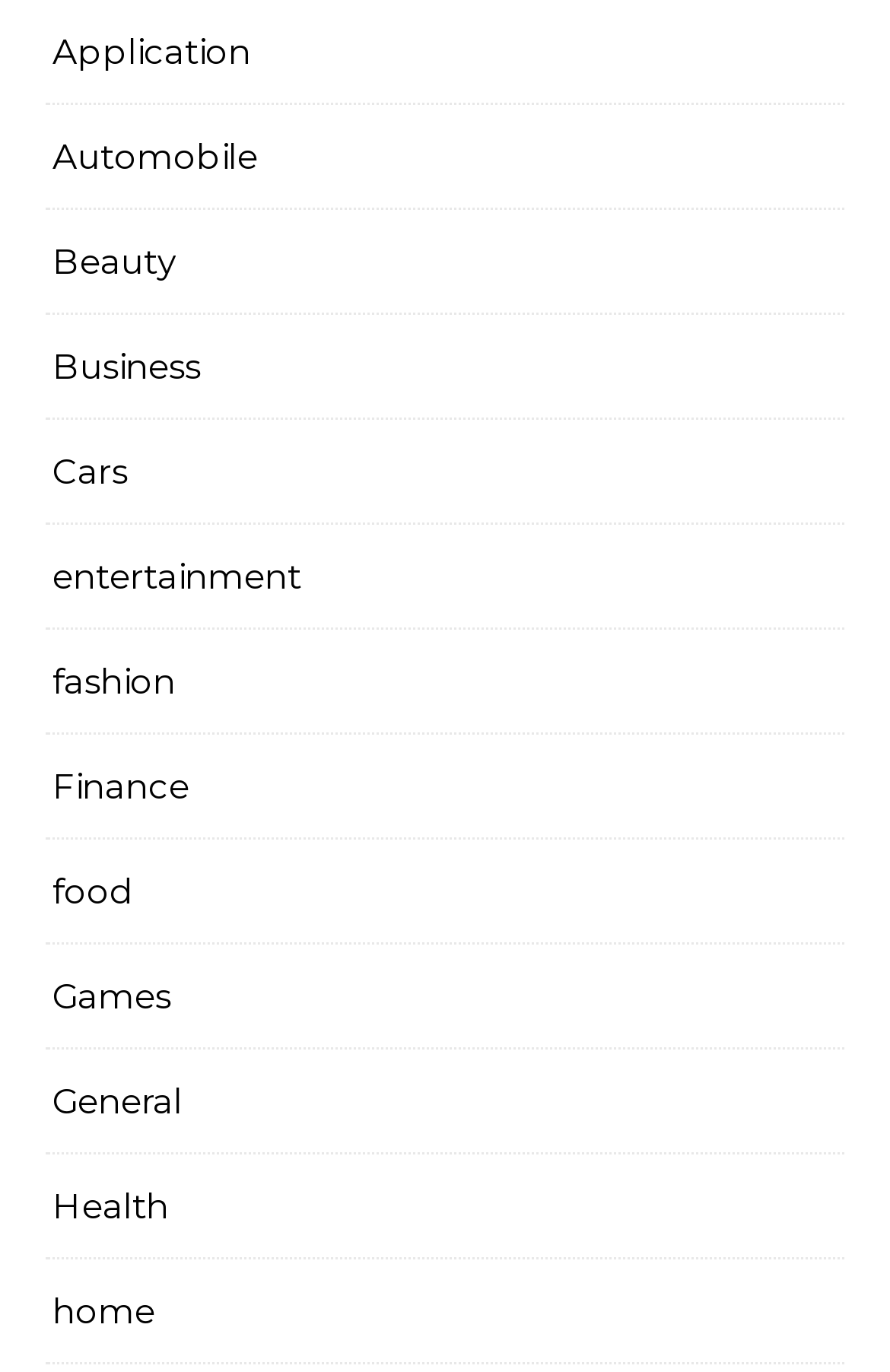Find the bounding box coordinates of the element to click in order to complete the given instruction: "Learn about 2023 Holiday Hours."

None